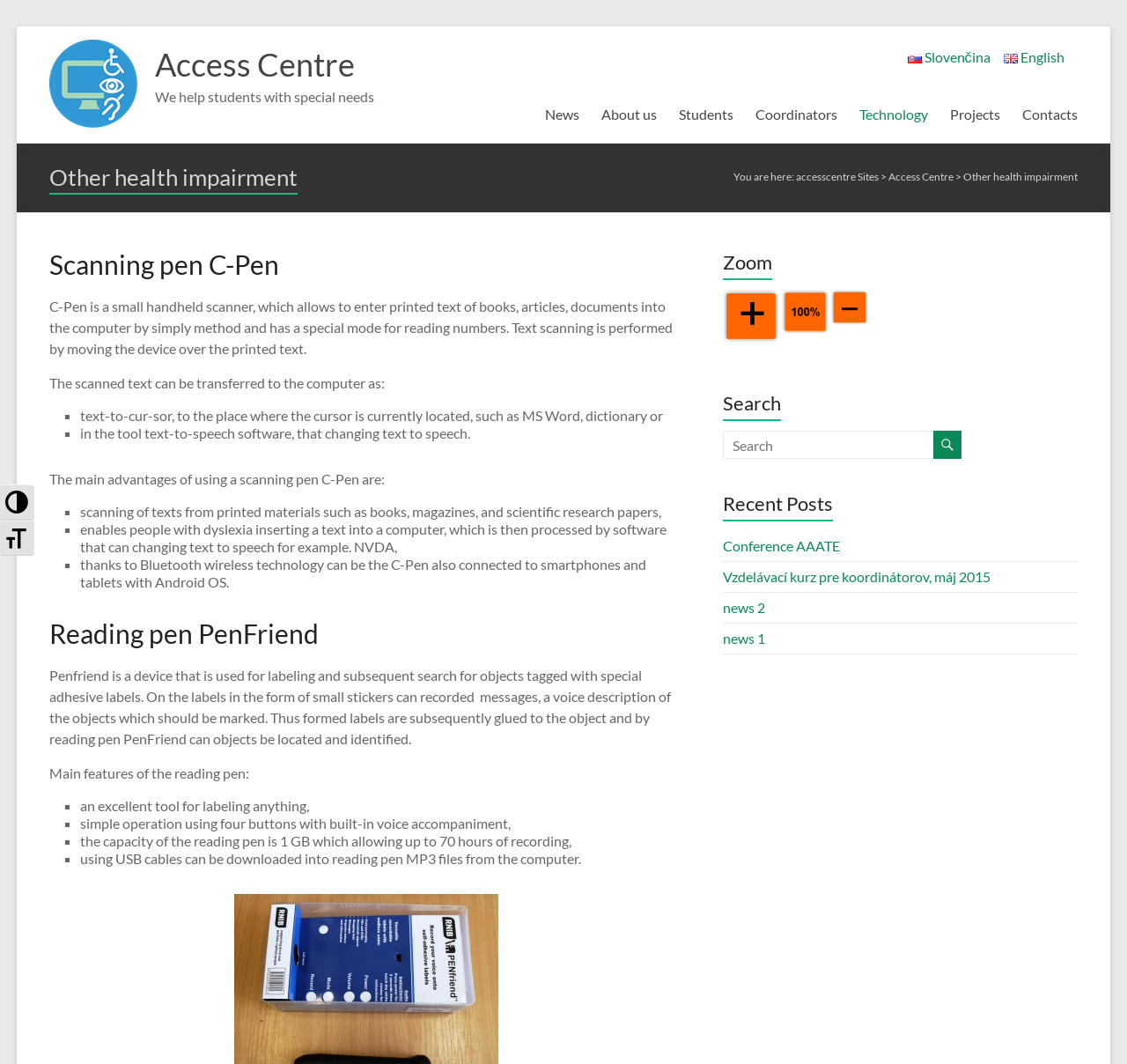Describe all visible elements and their arrangement on the webpage.

The webpage is about the Access Centre, which provides assistance to students with special needs. At the top of the page, there are two buttons, "Toggle High Contrast" and "Toggle Font size", allowing users to adjust the page's appearance. Below these buttons, there is a link to "Skip to content" and a logo of the Access Centre, which is an image with a link to the centre's homepage.

The main heading of the page is "Access Centre", followed by a brief description, "We help students with special needs". On the top-right corner, there is a language selection menu with options for Slovenčina and English.

The page is divided into several sections. The first section is about "Other health impairment", which has a heading and a brief description. Below this, there are several links to other pages, including "News", "About us", "Students", "Coordinators", "Technology", "Projects", and "Contacts".

The main content of the page is divided into two sections, "Scanning pen C-Pen" and "Reading pen PenFriend". The "Scanning pen C-Pen" section describes a handheld scanner that can enter printed text into a computer. It lists the advantages of using this device, including scanning texts from printed materials, enabling people with dyslexia to insert text into a computer, and connecting to smartphones and tablets via Bluetooth.

The "Reading pen PenFriend" section describes a device used for labeling and searching for objects. It explains how the device works, recording messages and voice descriptions of objects, and how the labels can be glued to objects and read by the pen.

At the bottom of the page, there is a section titled "Main features of the reading pen", which summarizes the key features of the PenFriend device.